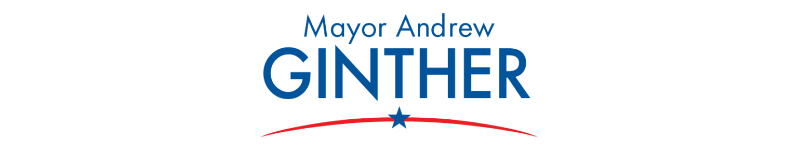What is the likely purpose of this image? Analyze the screenshot and reply with just one word or a short phrase.

Campaign or official communications